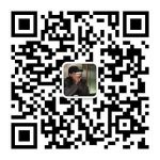Provide a thorough description of the image presented.

The image features a QR code, which is commonly used for quick access to contact information or online services. Above the QR code, there is a small circular profile picture, likely representing the user or service provider associated with the contact. This QR code is specifically linked to the service offered by VIPDUE, a platform dedicated to academic assistance in programming and computer science subjects. The accompanying text suggests that users can save the QR code on their phones for easy recognition through WeChat, or scan it directly from a computer screen. For further inquiries, the platform provides email contact options, ensuring users have multiple ways to connect with their services.